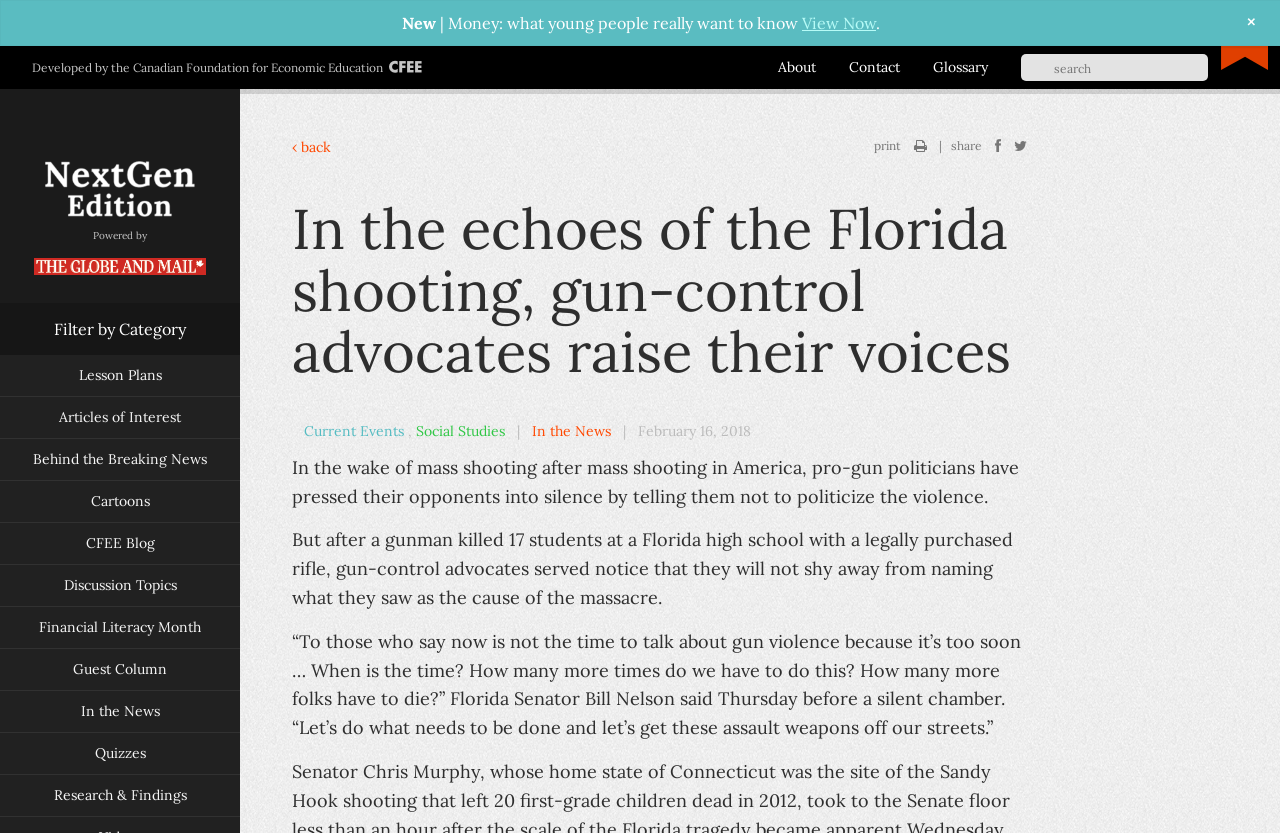Determine the bounding box for the UI element that matches this description: "In the News".

[0.416, 0.506, 0.48, 0.528]